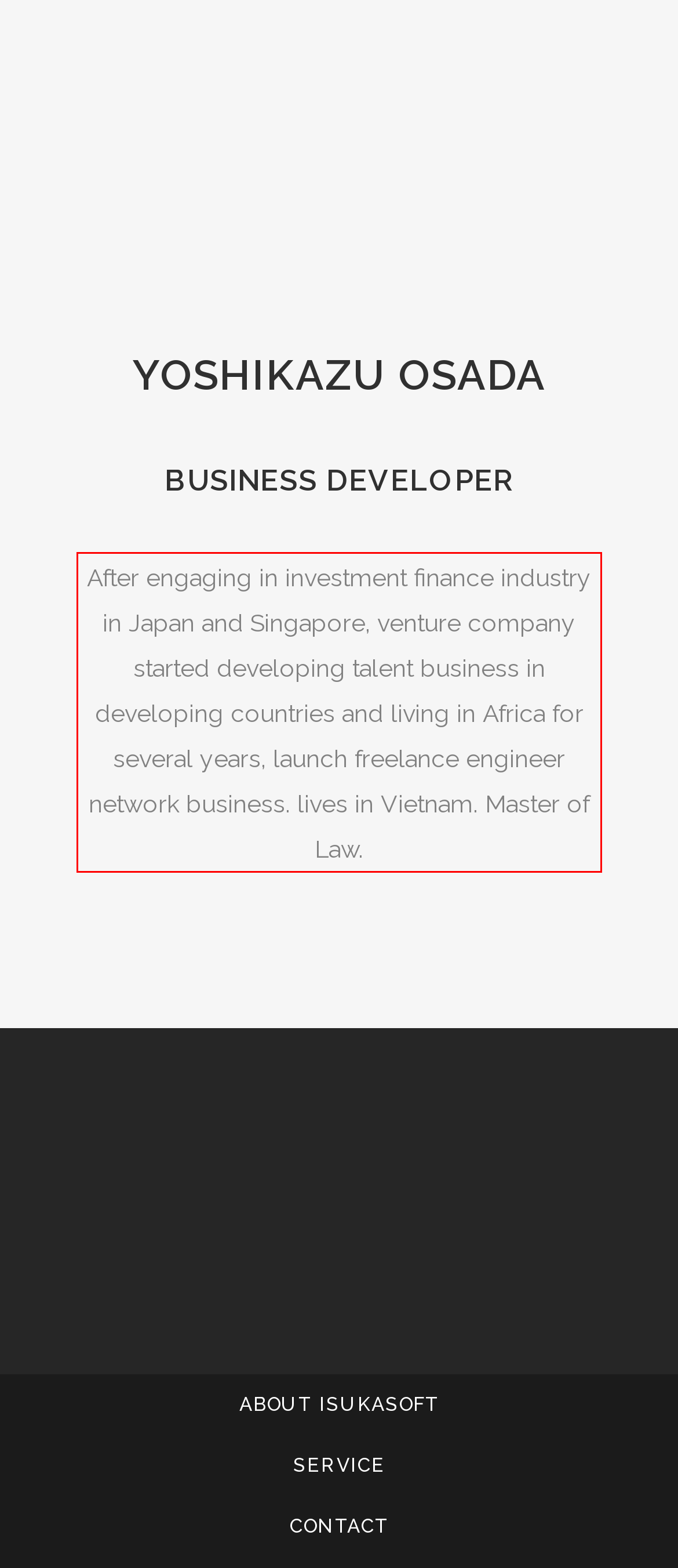Using the provided webpage screenshot, recognize the text content in the area marked by the red bounding box.

After engaging in investment finance industry in Japan and Singapore, venture company started developing talent business in developing countries and living in Africa for several years, launch freelance engineer network business. lives in Vietnam. Master of Law.